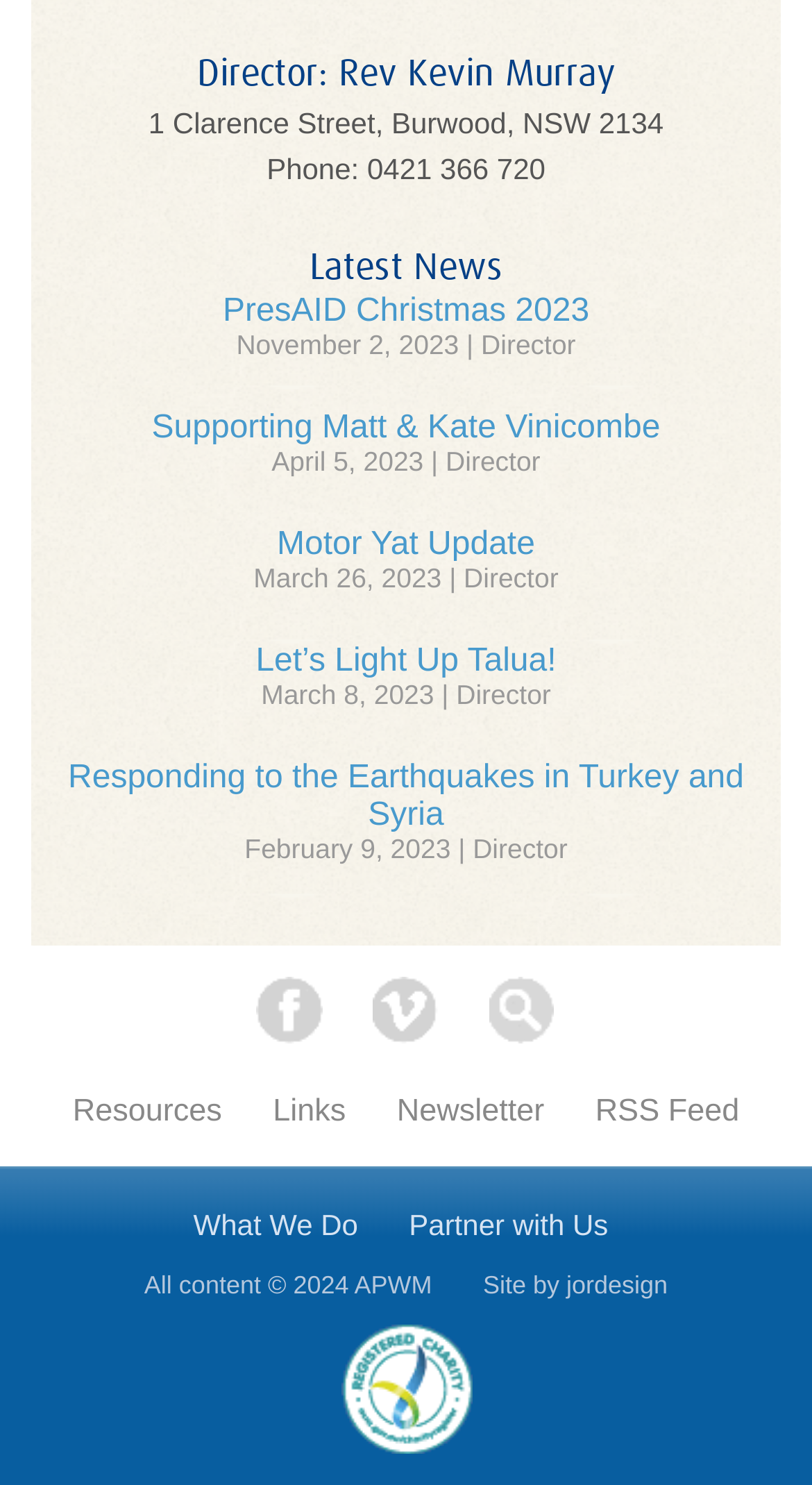Identify the bounding box coordinates for the region of the element that should be clicked to carry out the instruction: "Read PresAID Christmas 2023 news". The bounding box coordinates should be four float numbers between 0 and 1, i.e., [left, top, right, bottom].

[0.274, 0.198, 0.726, 0.222]